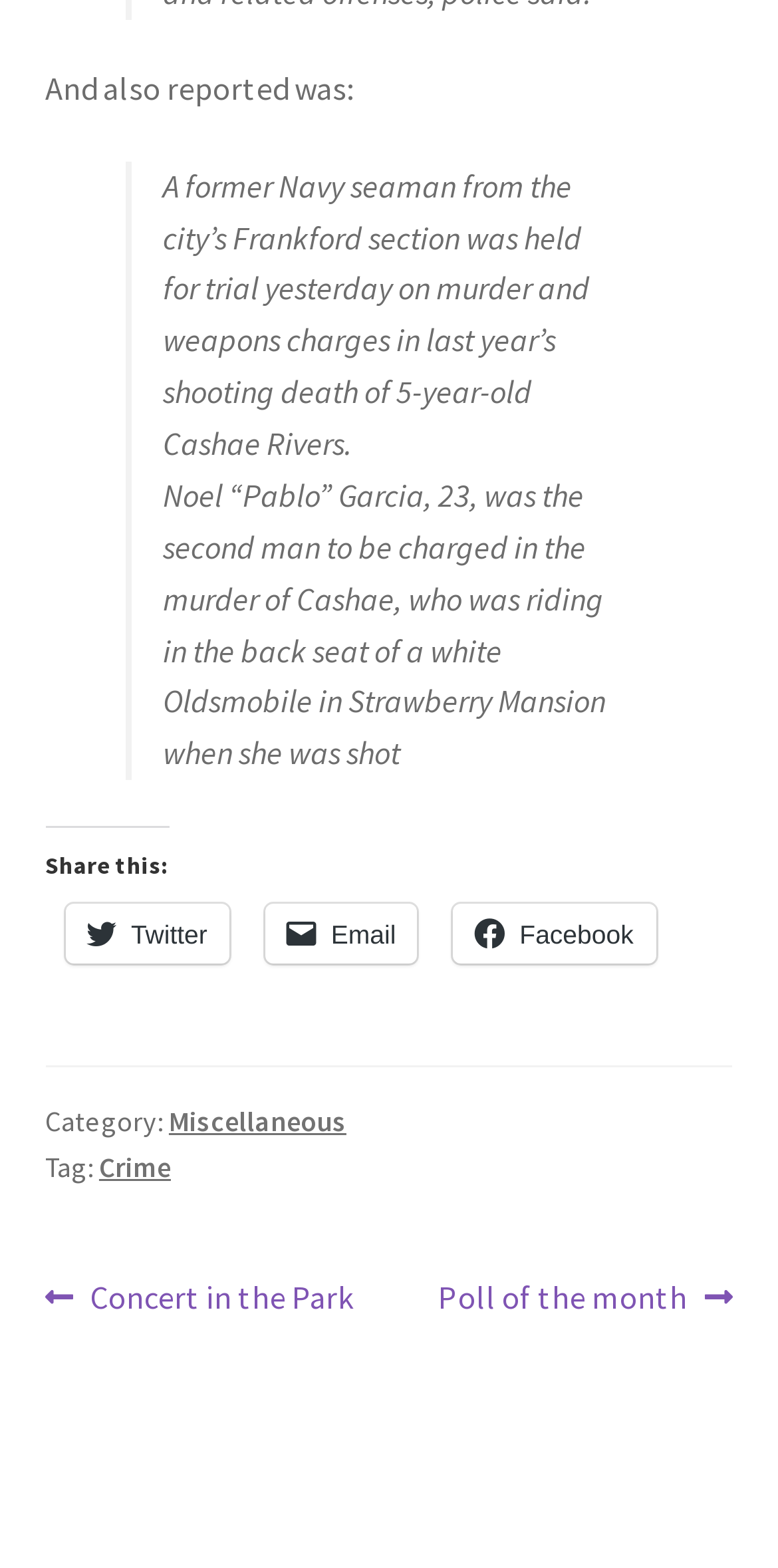Please determine the bounding box coordinates of the element to click in order to execute the following instruction: "Go to the shop". The coordinates should be four float numbers between 0 and 1, specified as [left, top, right, bottom].

[0.058, 0.417, 0.942, 0.485]